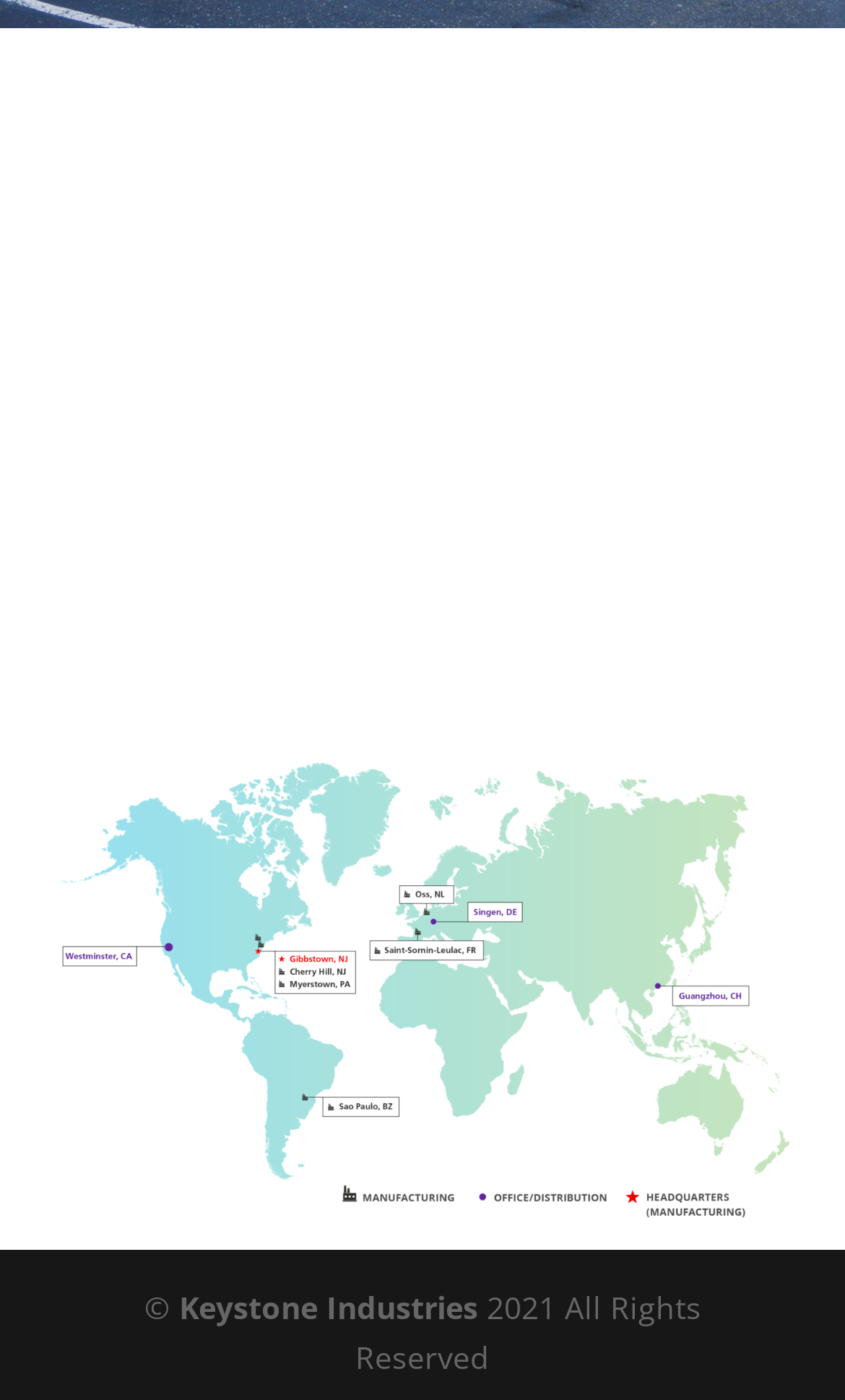Find the bounding box of the web element that fits this description: "Keystone Industries".

[0.212, 0.918, 0.565, 0.948]